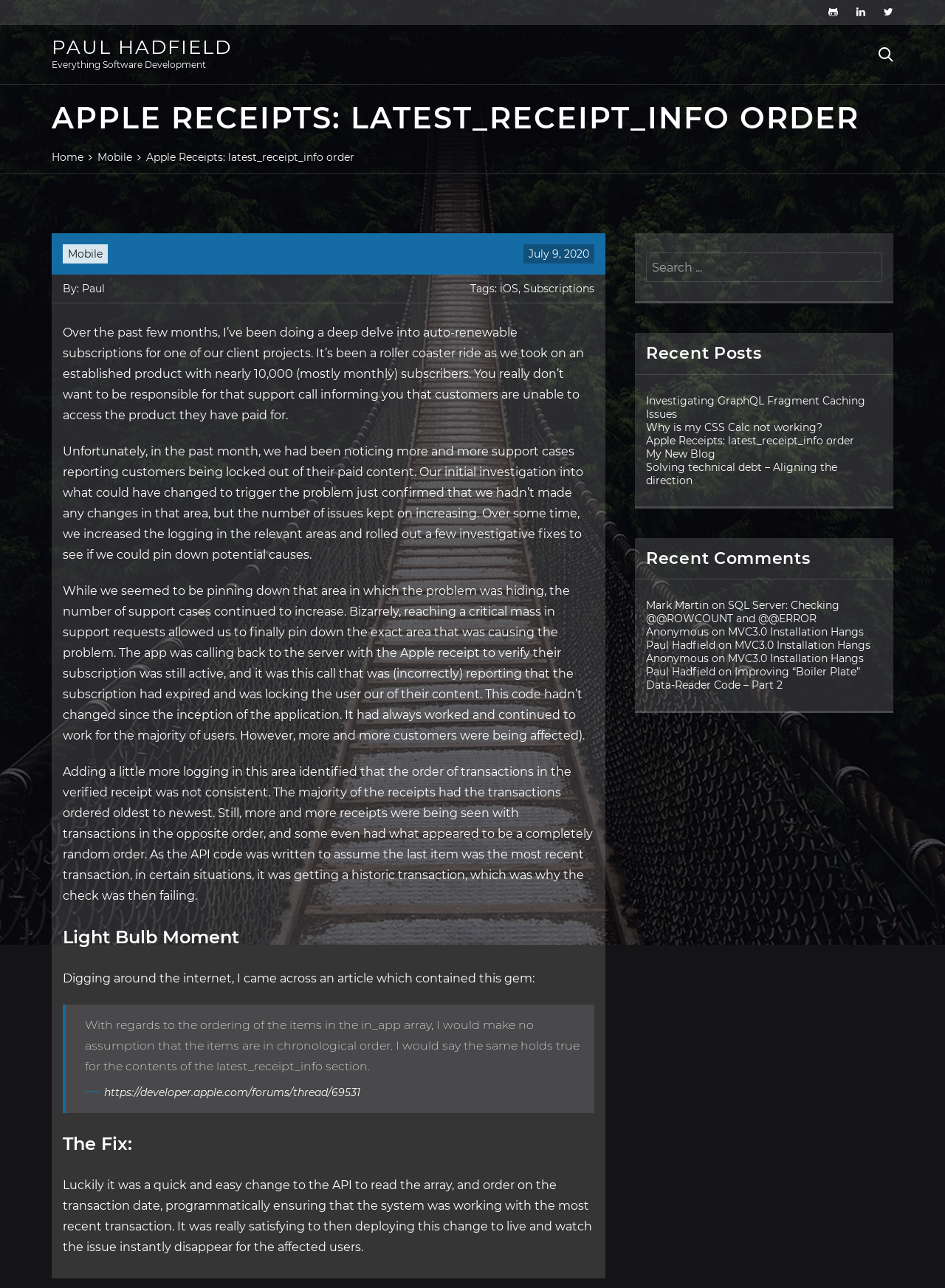Answer briefly with one word or phrase:
What is the title of the previous article?

Investigating GraphQL Fragment Caching Issues